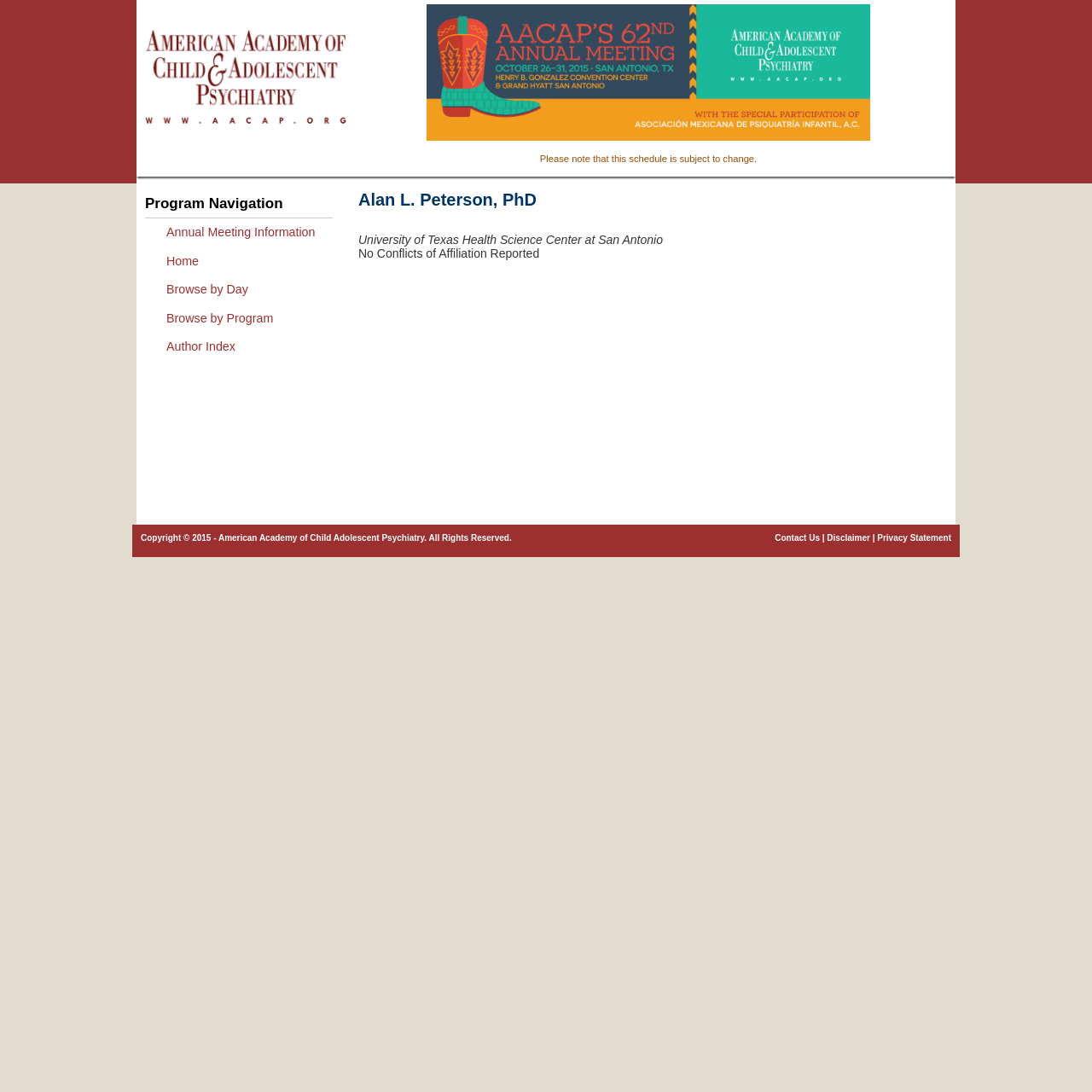Give a short answer to this question using one word or a phrase:
What is the copyright information on this webpage?

American Academy of Child Adolescent Psychiatry